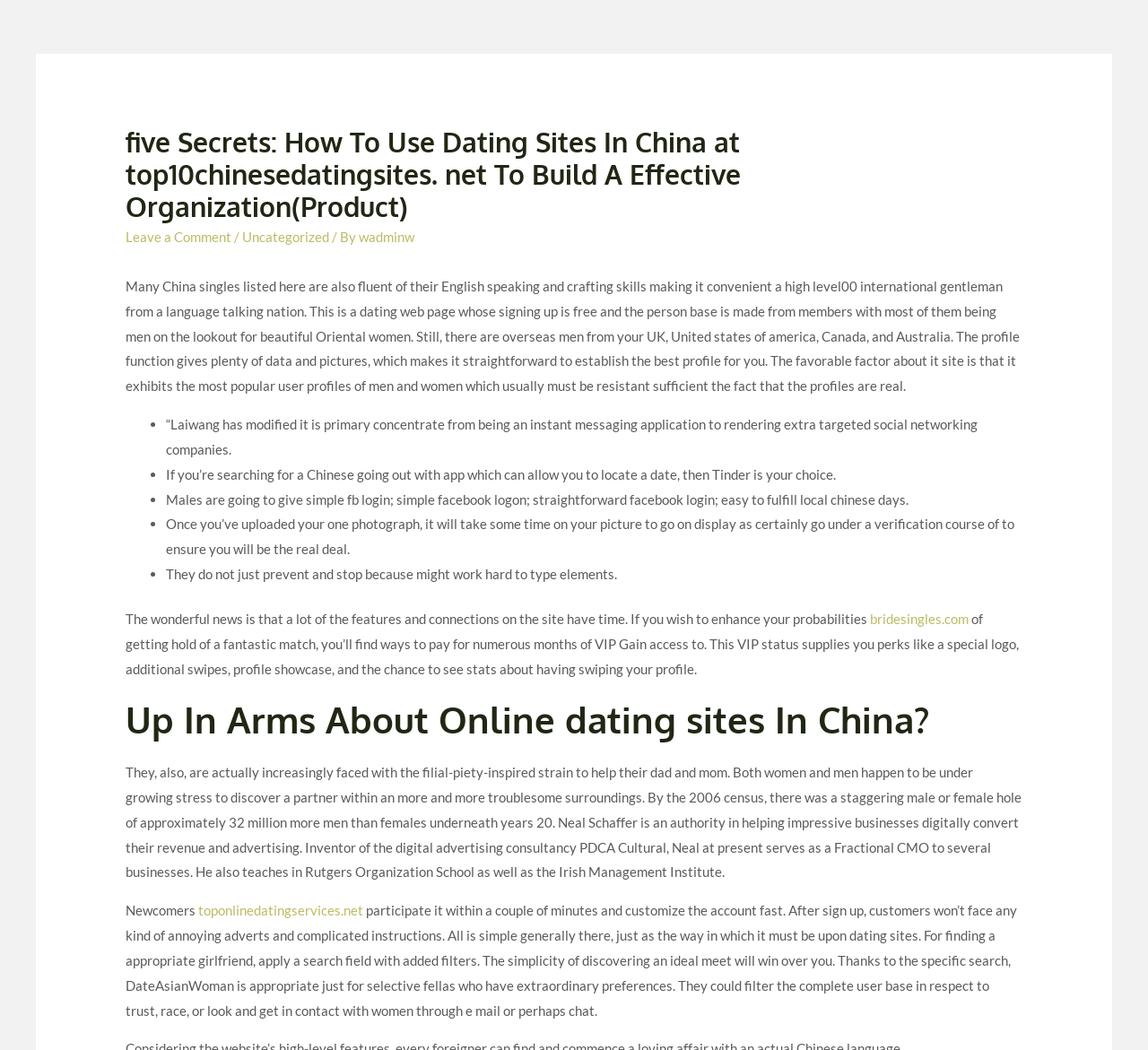What is the challenge faced by women and men in China?
Answer with a single word or phrase by referring to the visual content.

Finding a partner